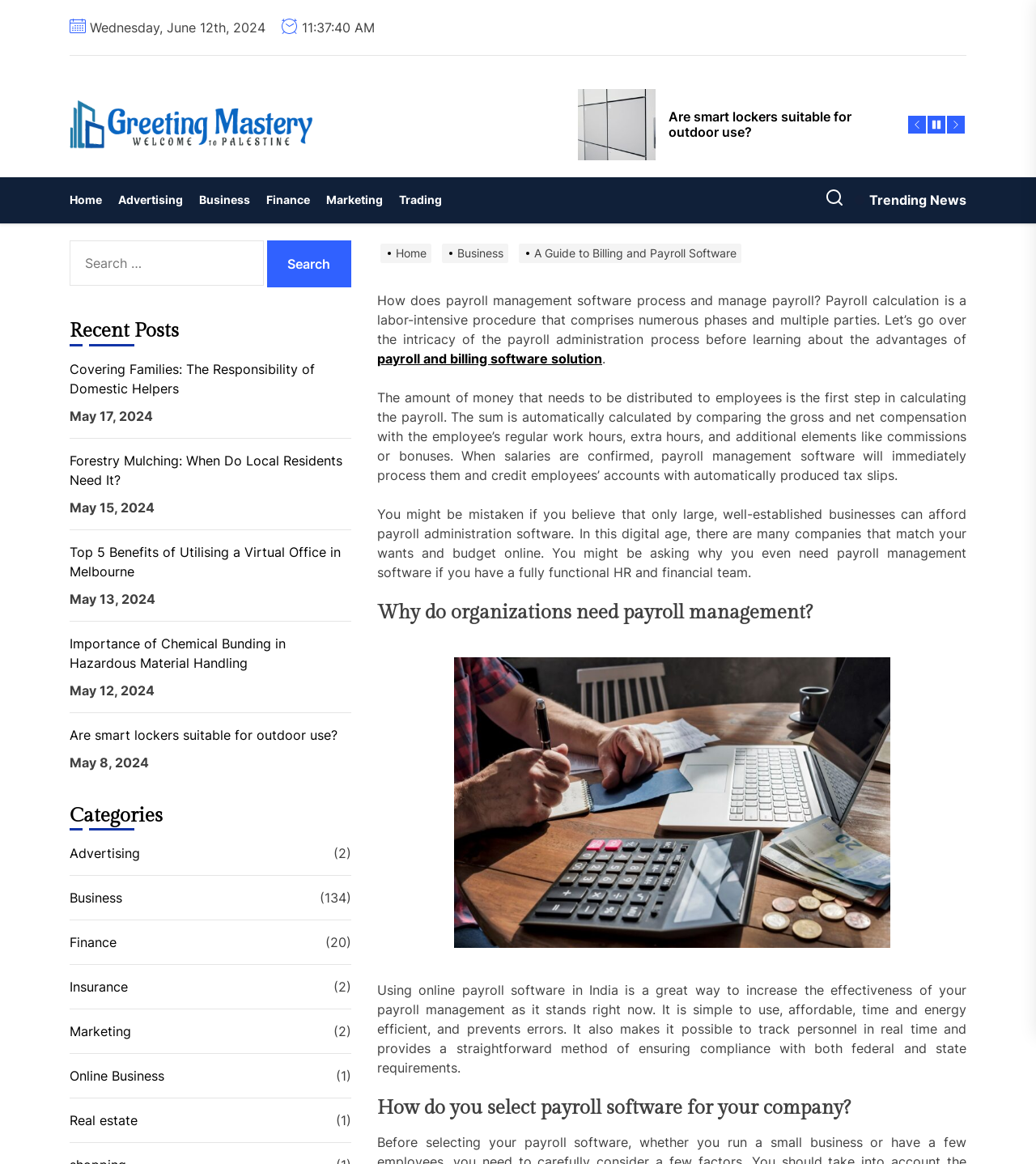Show the bounding box coordinates for the element that needs to be clicked to execute the following instruction: "Search for something". Provide the coordinates in the form of four float numbers between 0 and 1, i.e., [left, top, right, bottom].

[0.067, 0.206, 0.339, 0.247]